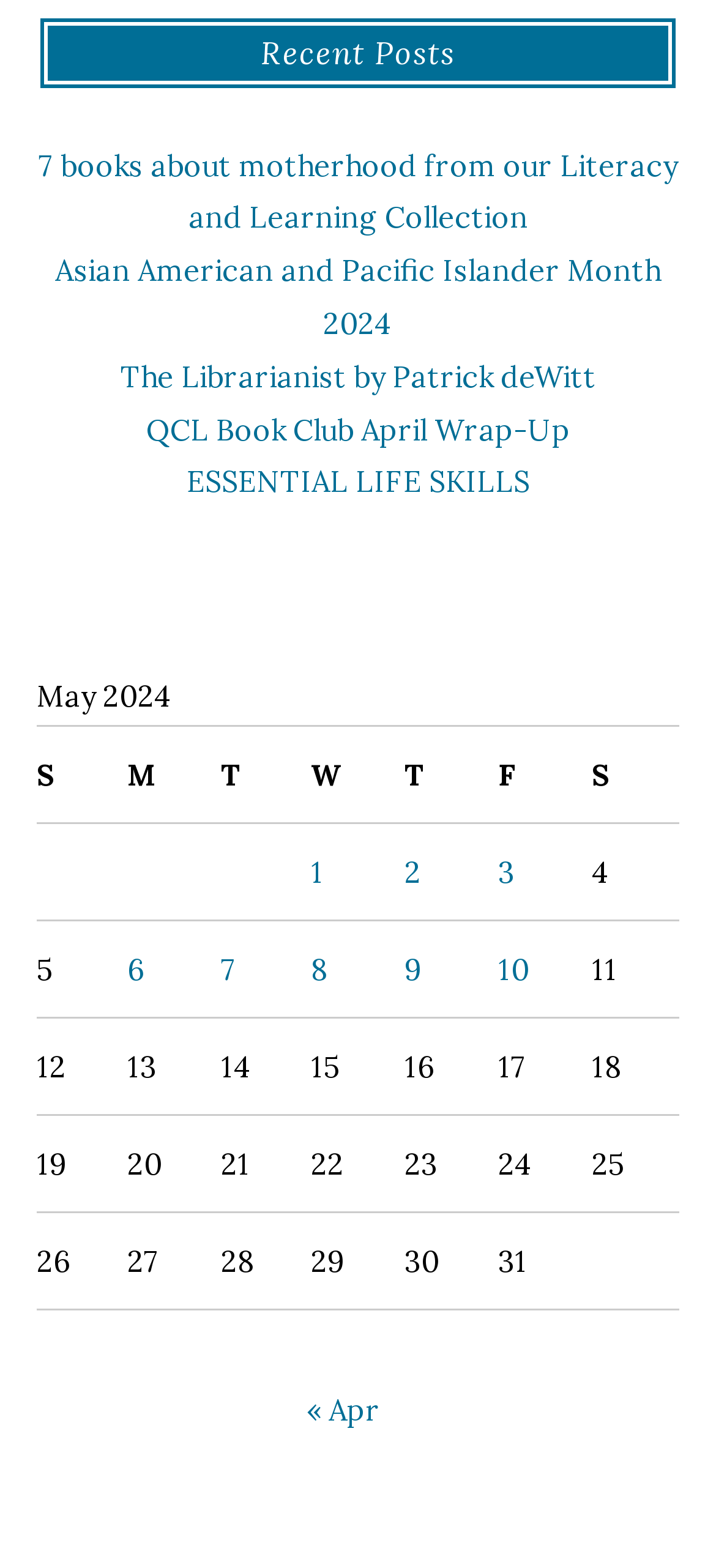Can you specify the bounding box coordinates of the area that needs to be clicked to fulfill the following instruction: "Read about 7 books about motherhood"?

[0.054, 0.093, 0.946, 0.15]